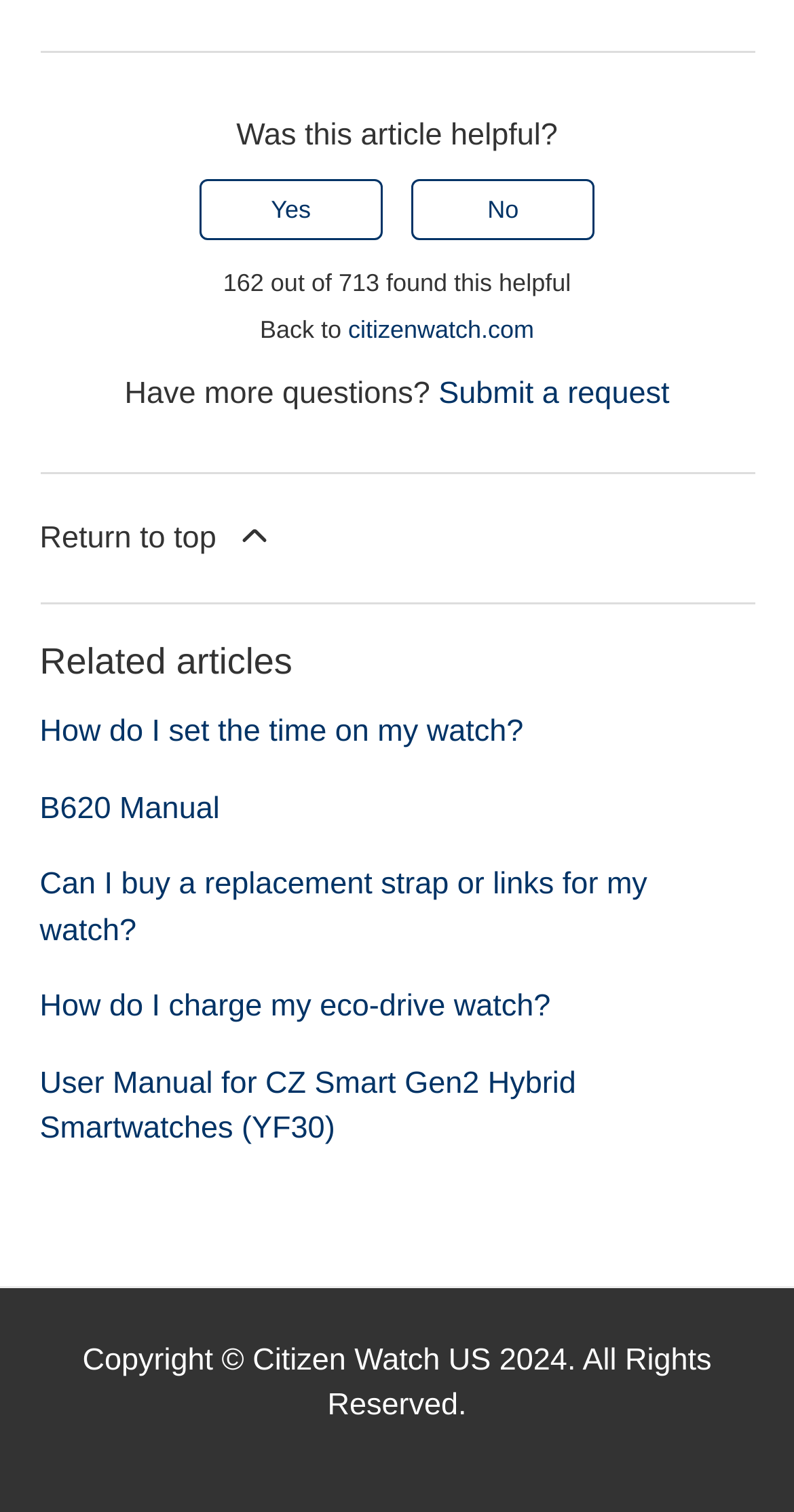Given the description of a UI element: "B620 Manual", identify the bounding box coordinates of the matching element in the webpage screenshot.

[0.05, 0.523, 0.277, 0.546]